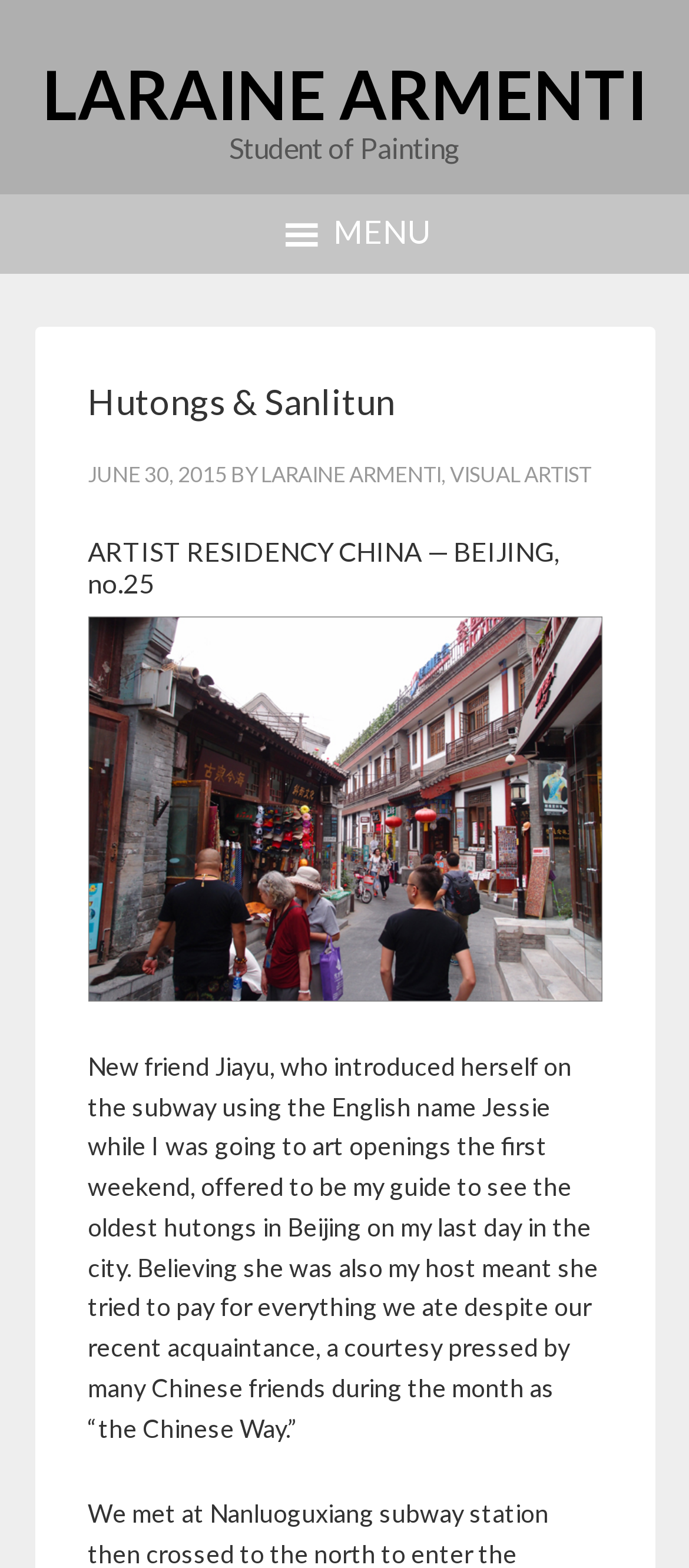What is the name of the oldest hutongs in Beijing?
Look at the image and respond with a single word or a short phrase.

Nan Luogu Xiang